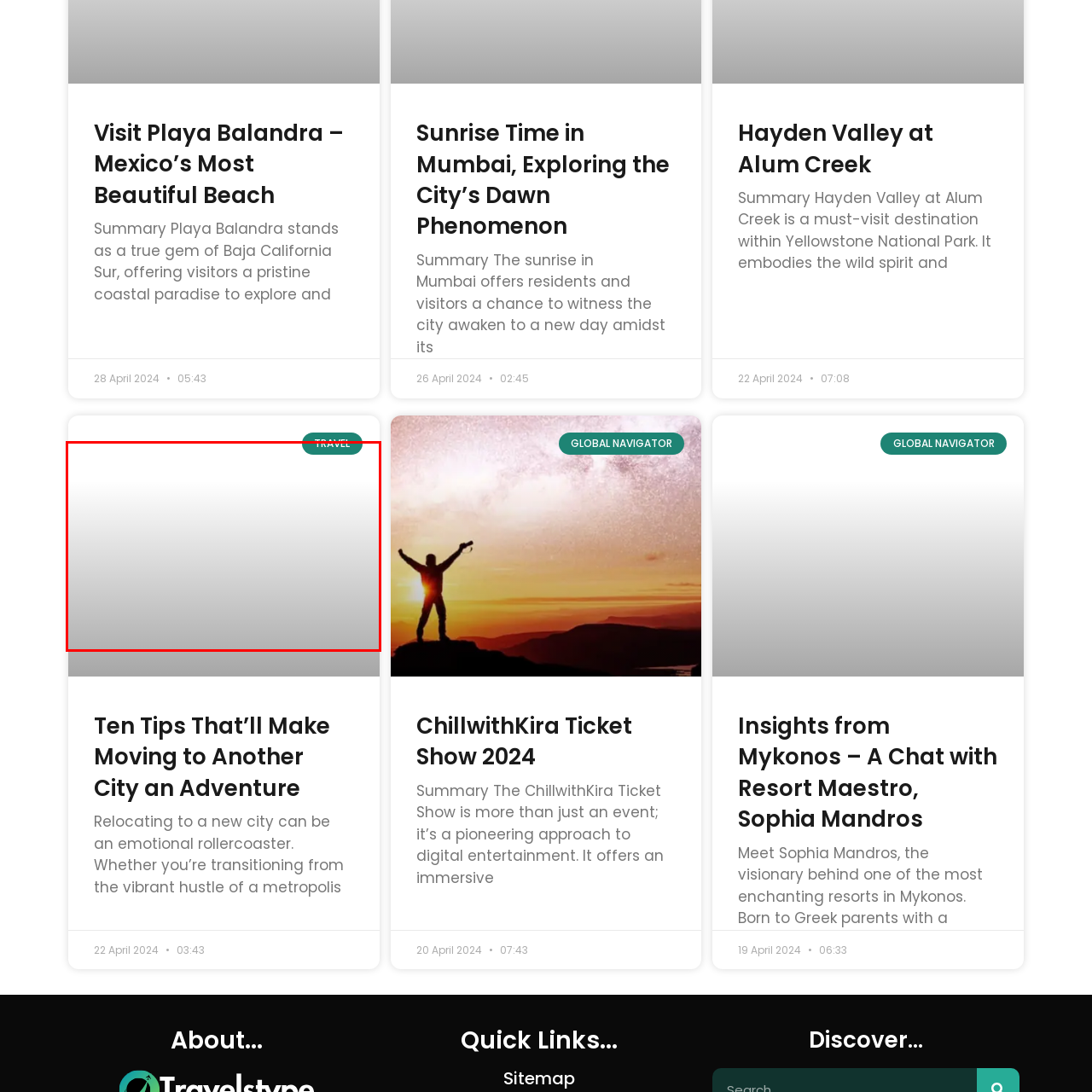Direct your attention to the image within the red boundary and answer the question with a single word or phrase:
What is the purpose of the image?

engaging entry point